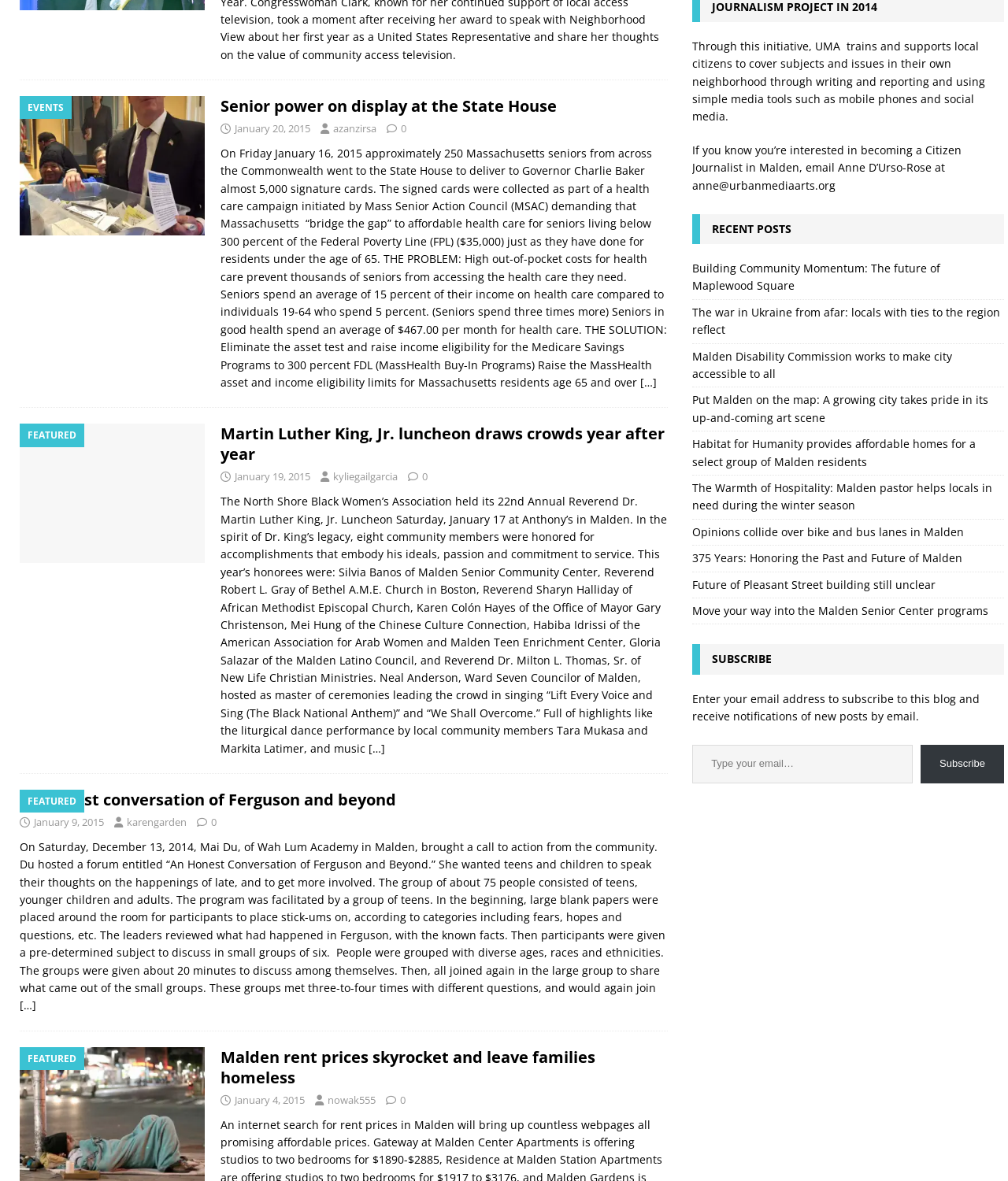Specify the bounding box coordinates (top-left x, top-left y, bottom-right x, bottom-right y) of the UI element in the screenshot that matches this description: January 19, 2015

[0.233, 0.398, 0.308, 0.41]